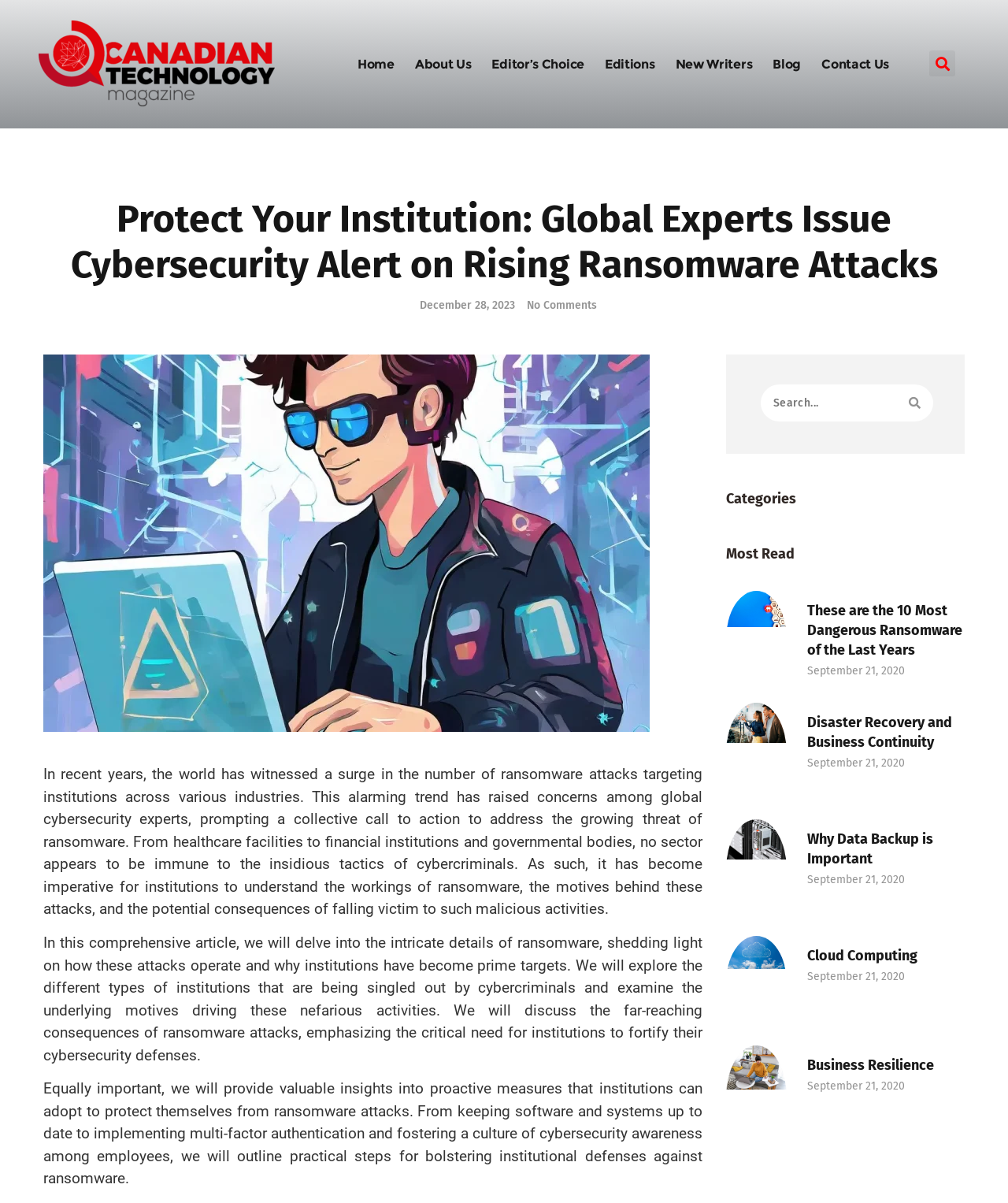Find the bounding box coordinates of the clickable area required to complete the following action: "Click on the 'Editor’s Choice' link".

[0.488, 0.048, 0.58, 0.059]